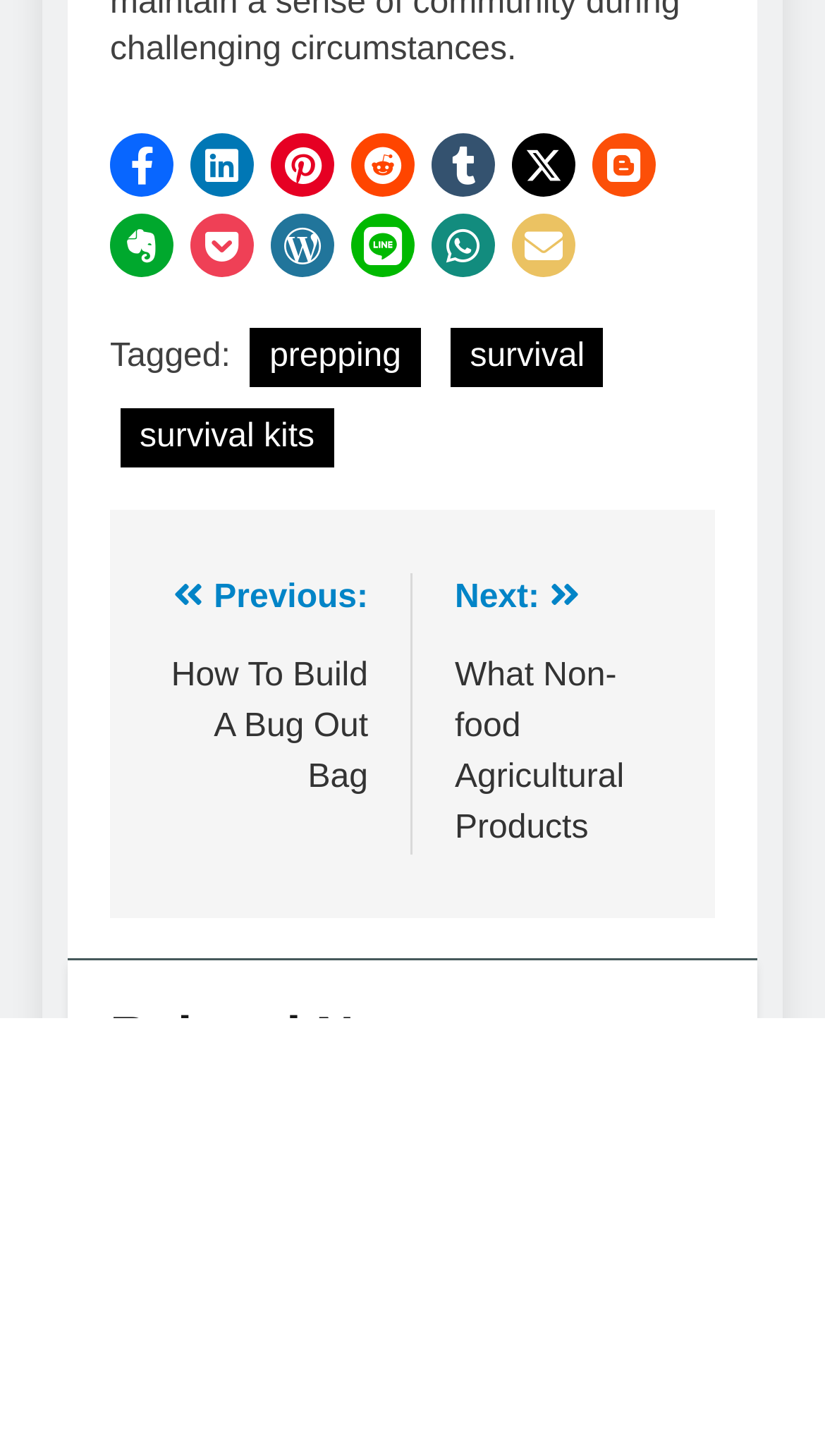Answer in one word or a short phrase: 
How many related news articles are there?

2